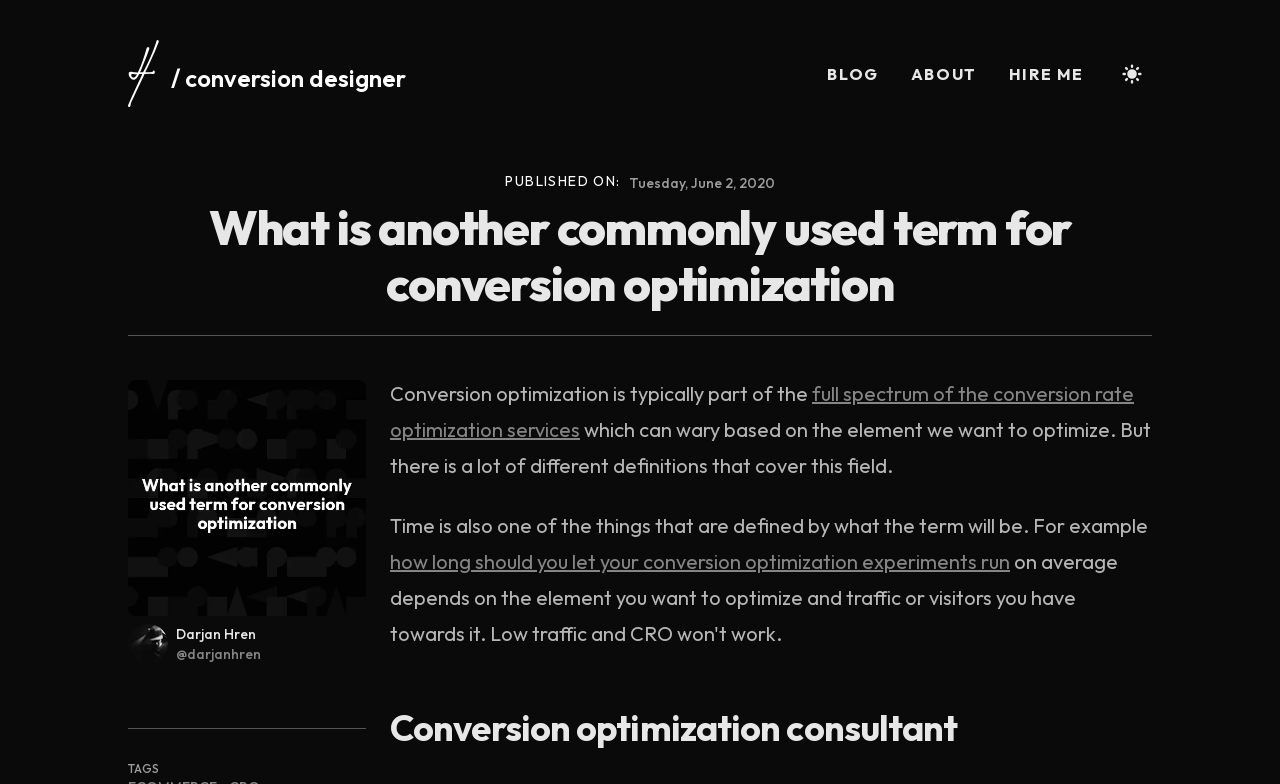Find the bounding box coordinates of the element to click in order to complete the given instruction: "Read the blog."

[0.634, 0.061, 0.699, 0.127]